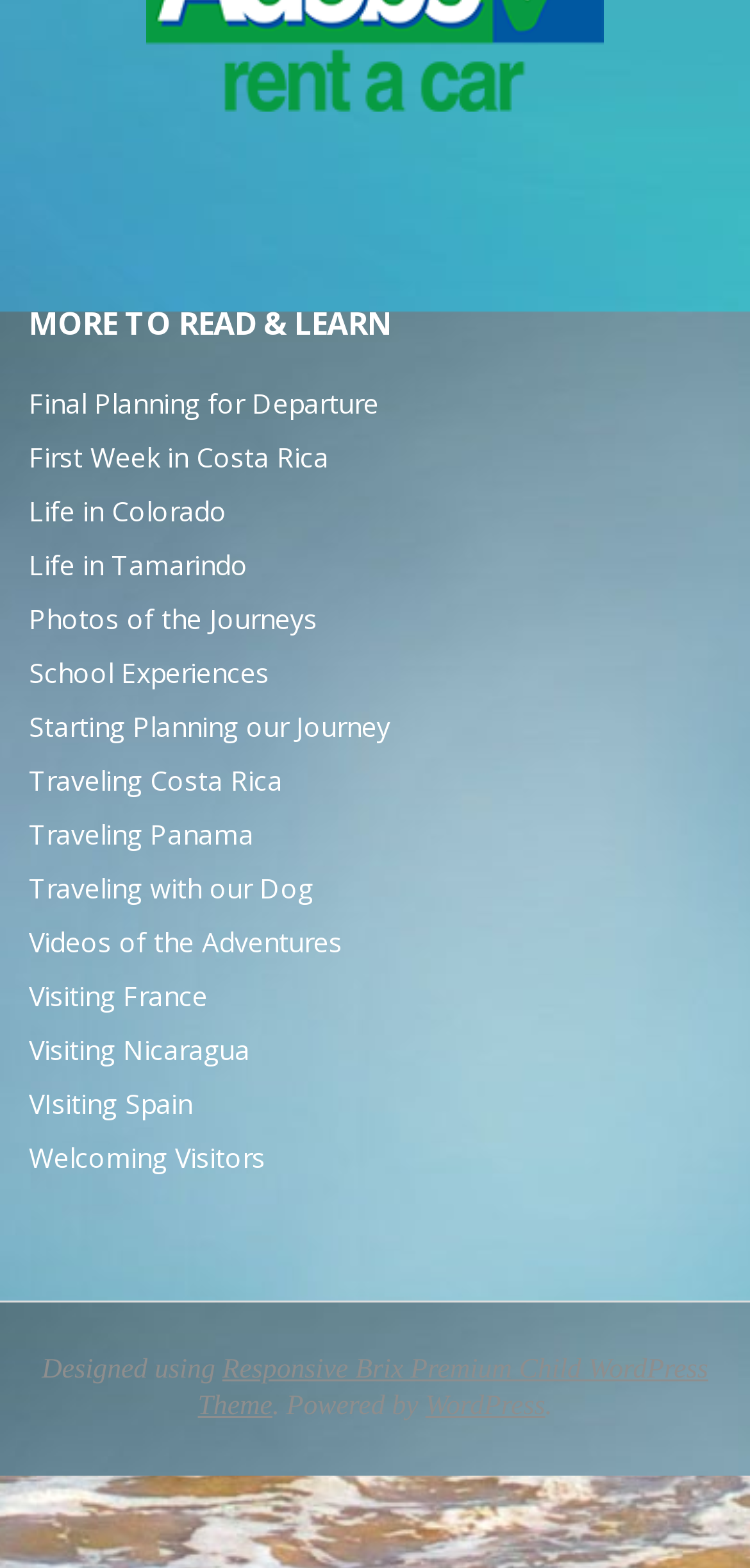Using the given element description, provide the bounding box coordinates (top-left x, top-left y, bottom-right x, bottom-right y) for the corresponding UI element in the screenshot: First Week in Costa Rica

[0.038, 0.28, 0.438, 0.303]